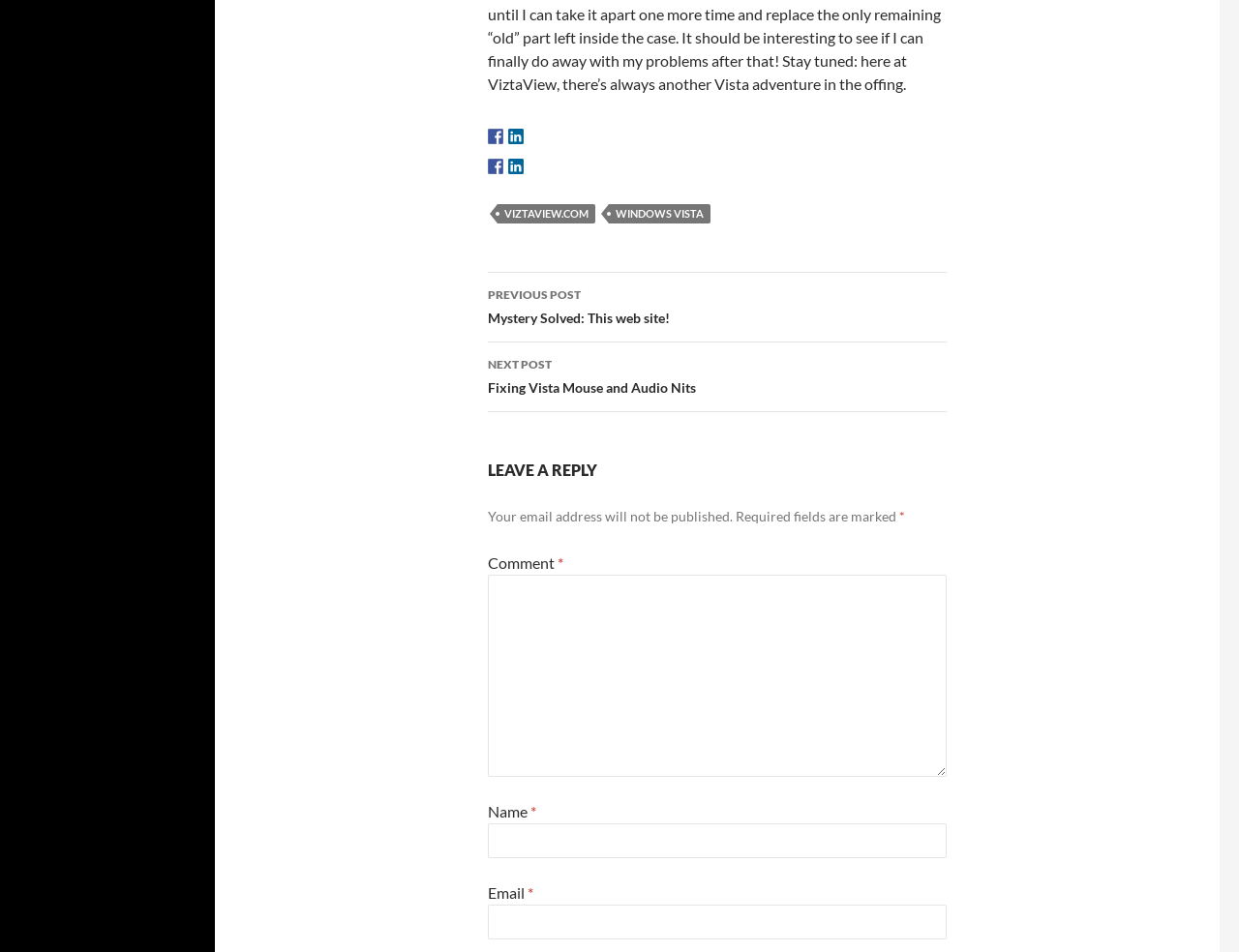Find the bounding box coordinates of the clickable area required to complete the following action: "enter name".

[0.394, 0.865, 0.764, 0.901]